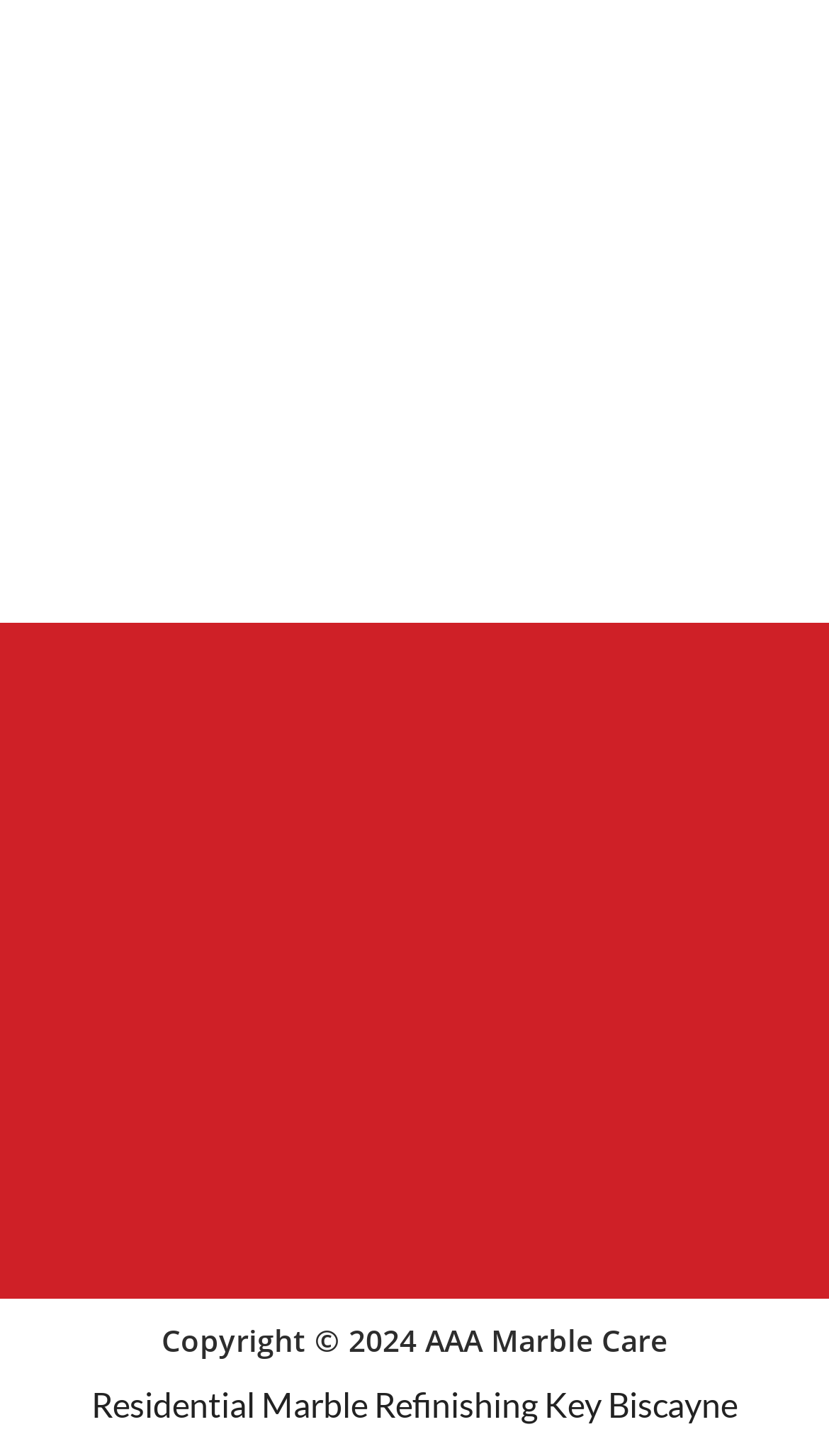What is the address of the company? From the image, respond with a single word or brief phrase.

1840 SE 4 Ave, Suite 2B, Fort Lauderdale, Fl 33316